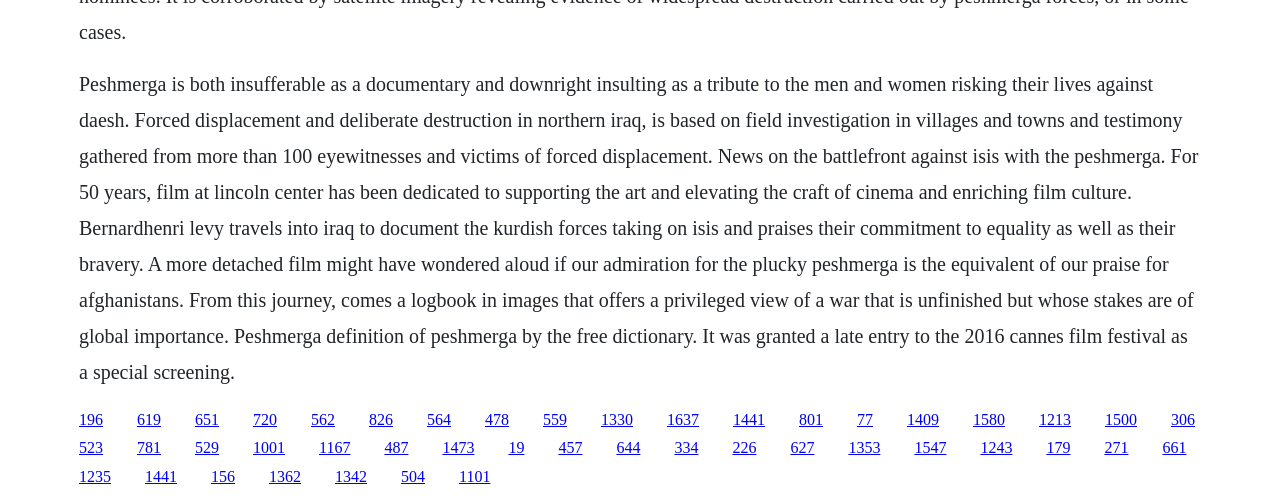Using a single word or phrase, answer the following question: 
Who is the filmmaker who traveled to Iraq to document the Kurdish forces?

Bernard-Henri Levy